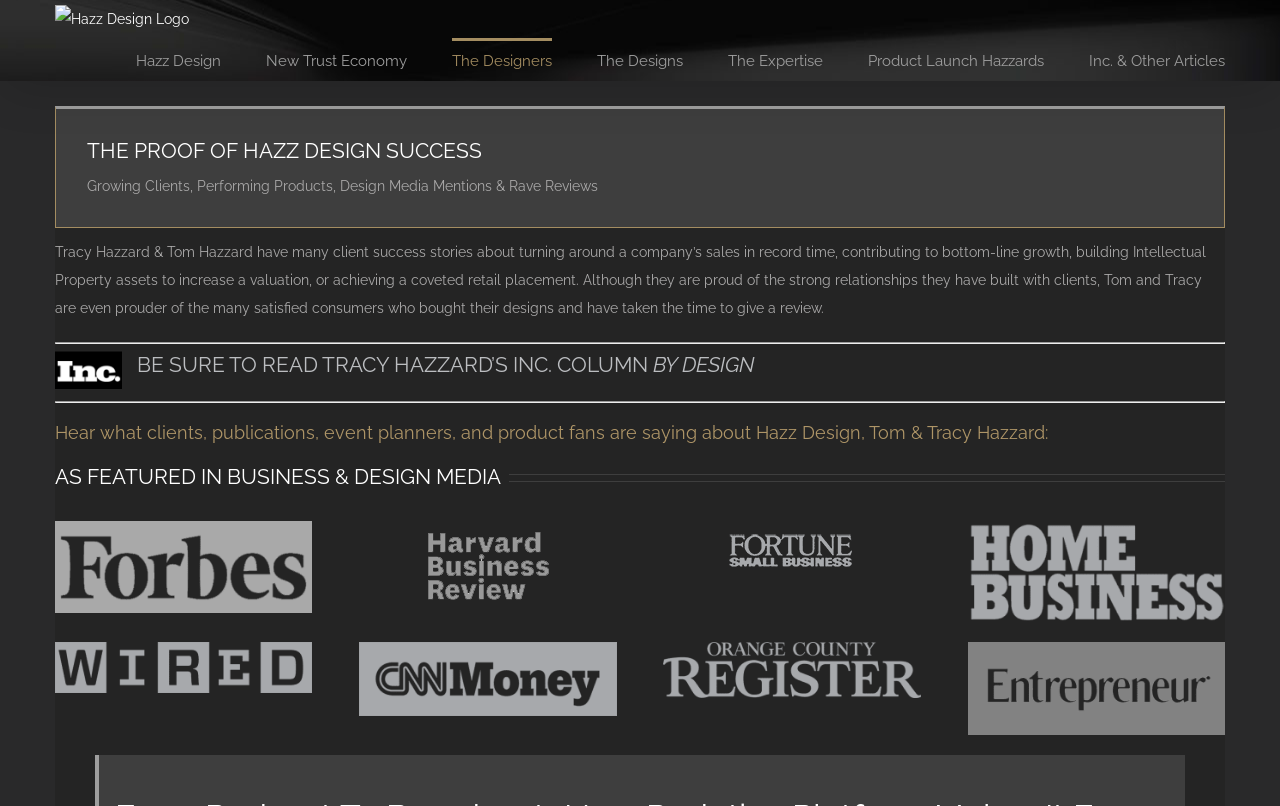Using the details in the image, give a detailed response to the question below:
What is the name of the design firm?

The name of the design firm can be found in the navigation menu, where it is listed as 'Hazz Design'.